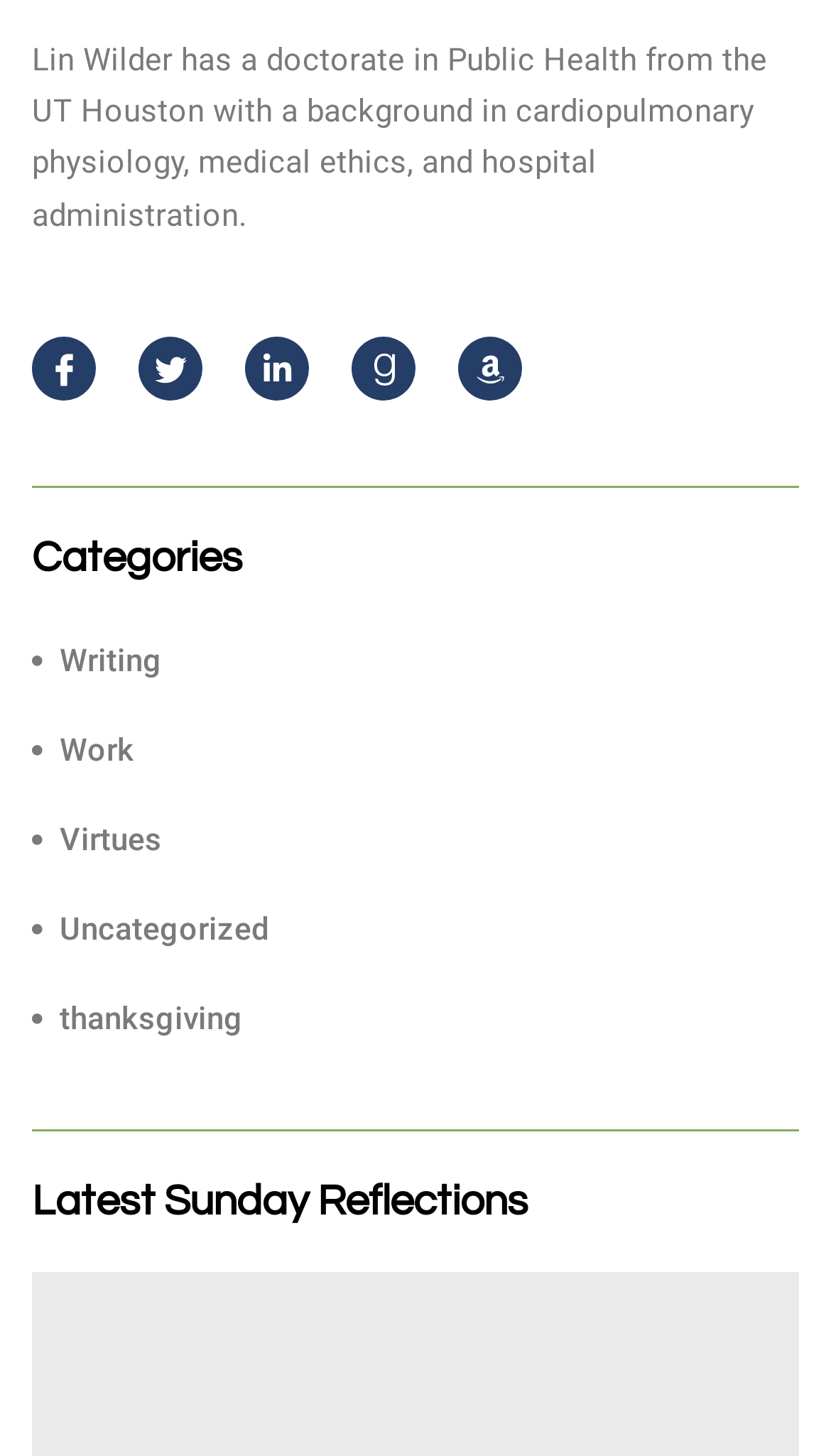What is the author's name?
Using the image as a reference, answer with just one word or a short phrase.

Lin Wilder